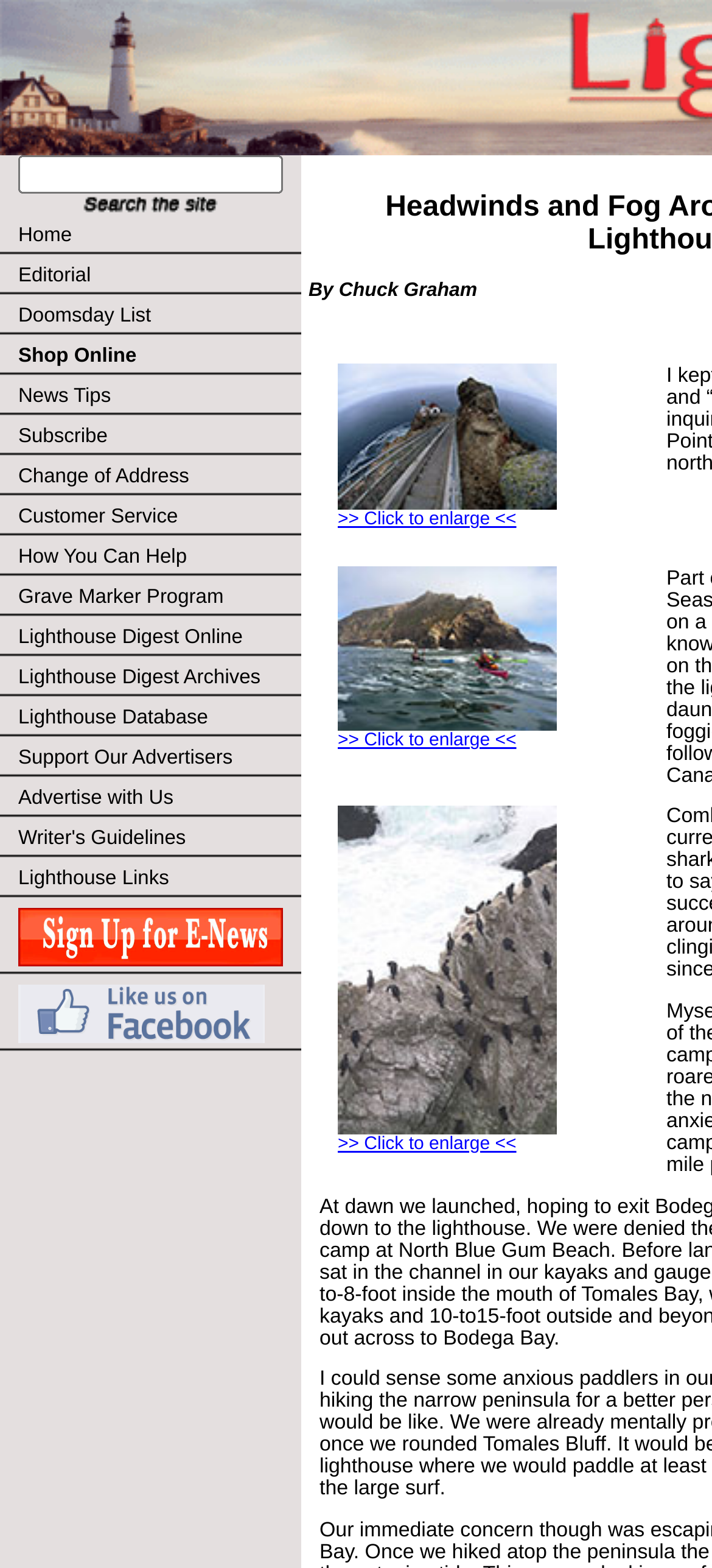Please answer the following question using a single word or phrase: 
How many tables are on the webpage?

4